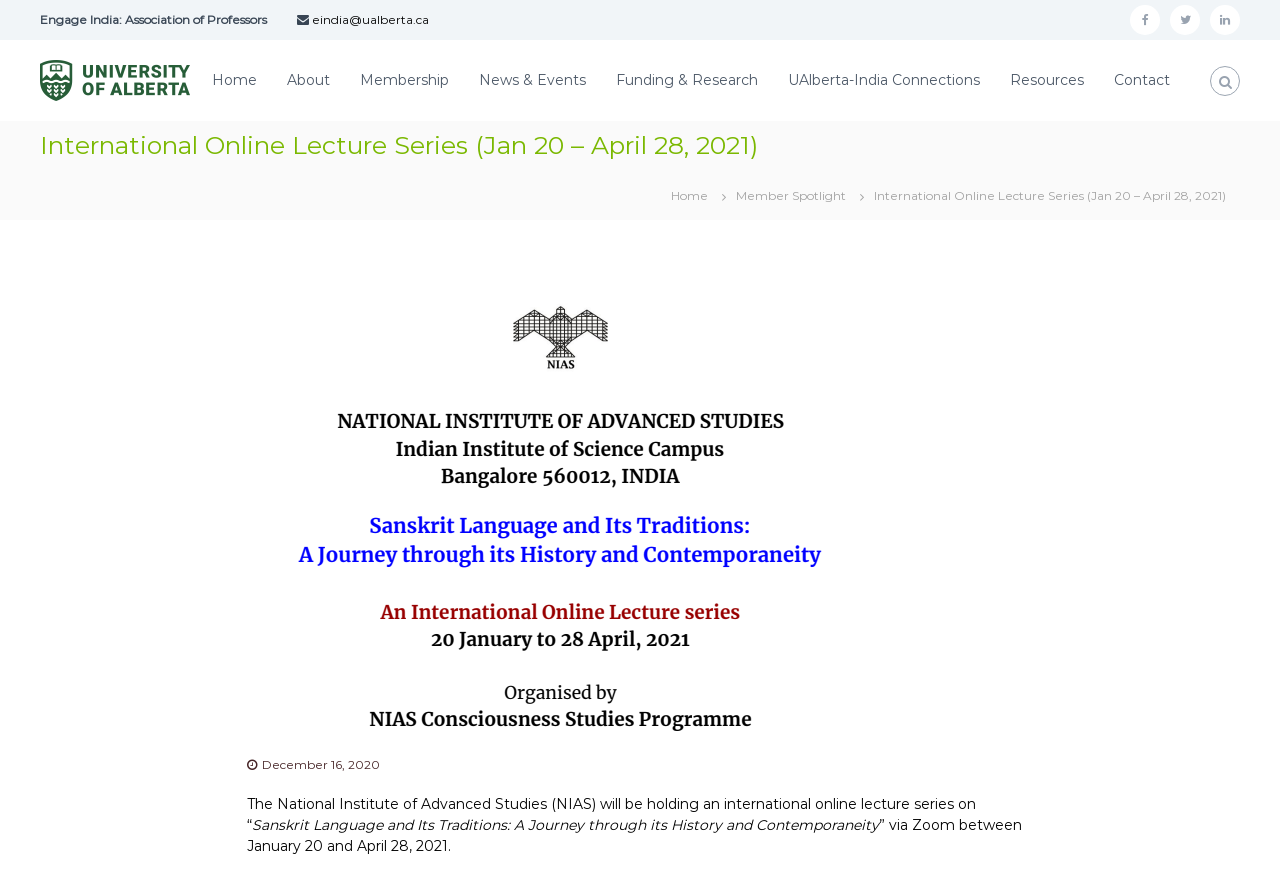Locate the bounding box of the UI element described in the following text: "alt="Engage India: Association of Professors"".

[0.031, 0.08, 0.148, 0.101]